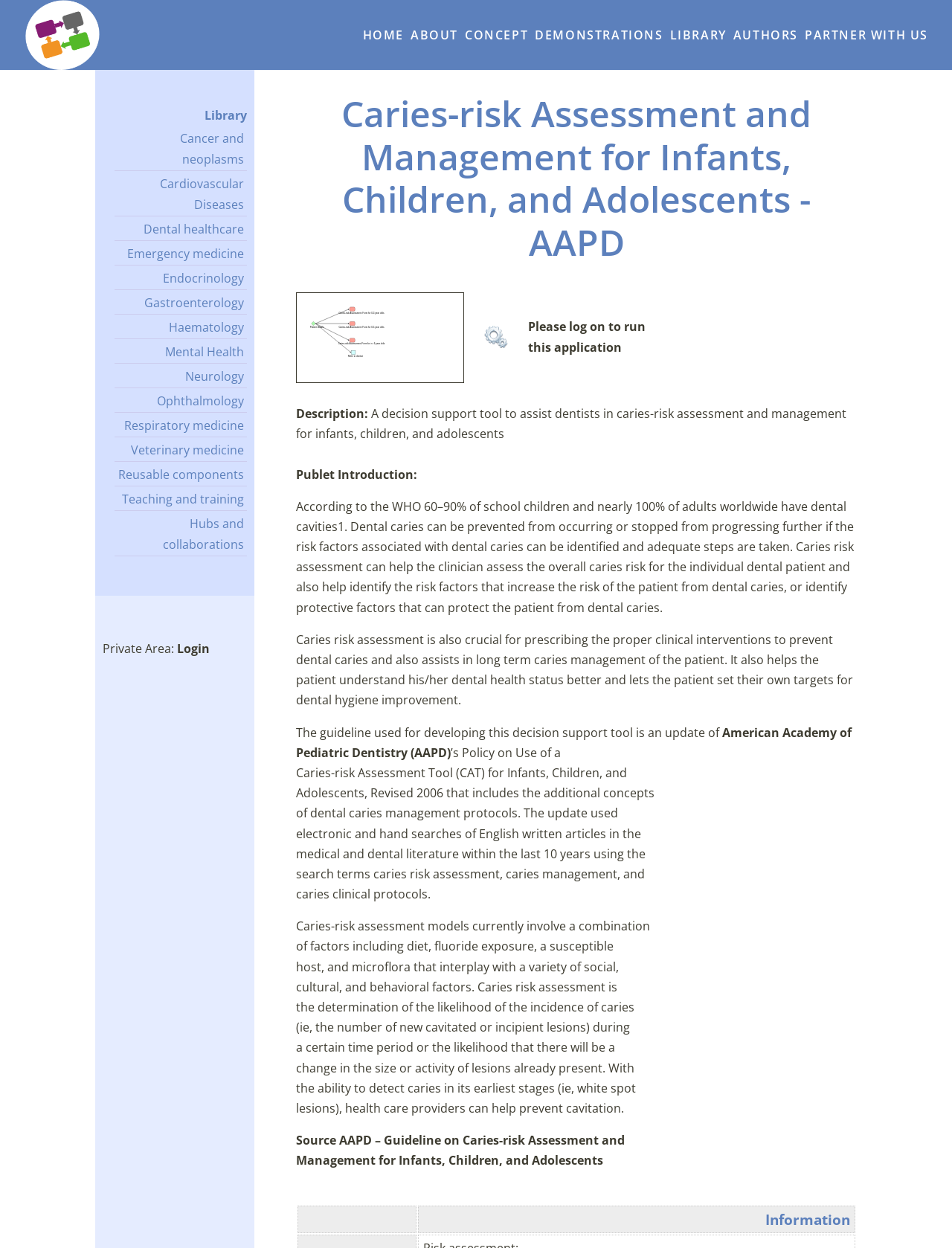Pinpoint the bounding box coordinates of the clickable area needed to execute the instruction: "Click on the Library link". The coordinates should be specified as four float numbers between 0 and 1, i.e., [left, top, right, bottom].

[0.215, 0.086, 0.259, 0.099]